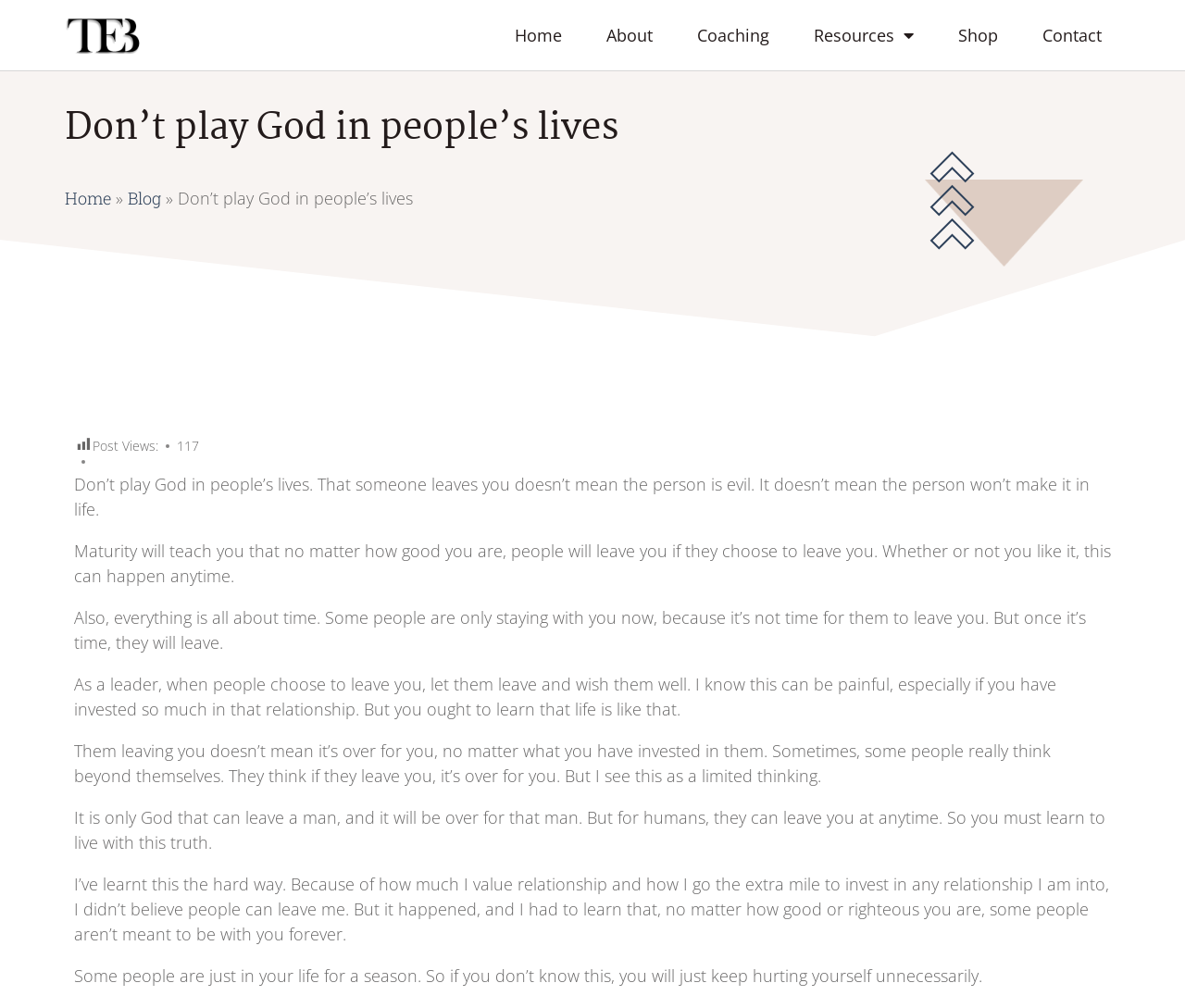Please answer the following question using a single word or phrase: 
What is the author's attitude towards people leaving?

Accepting